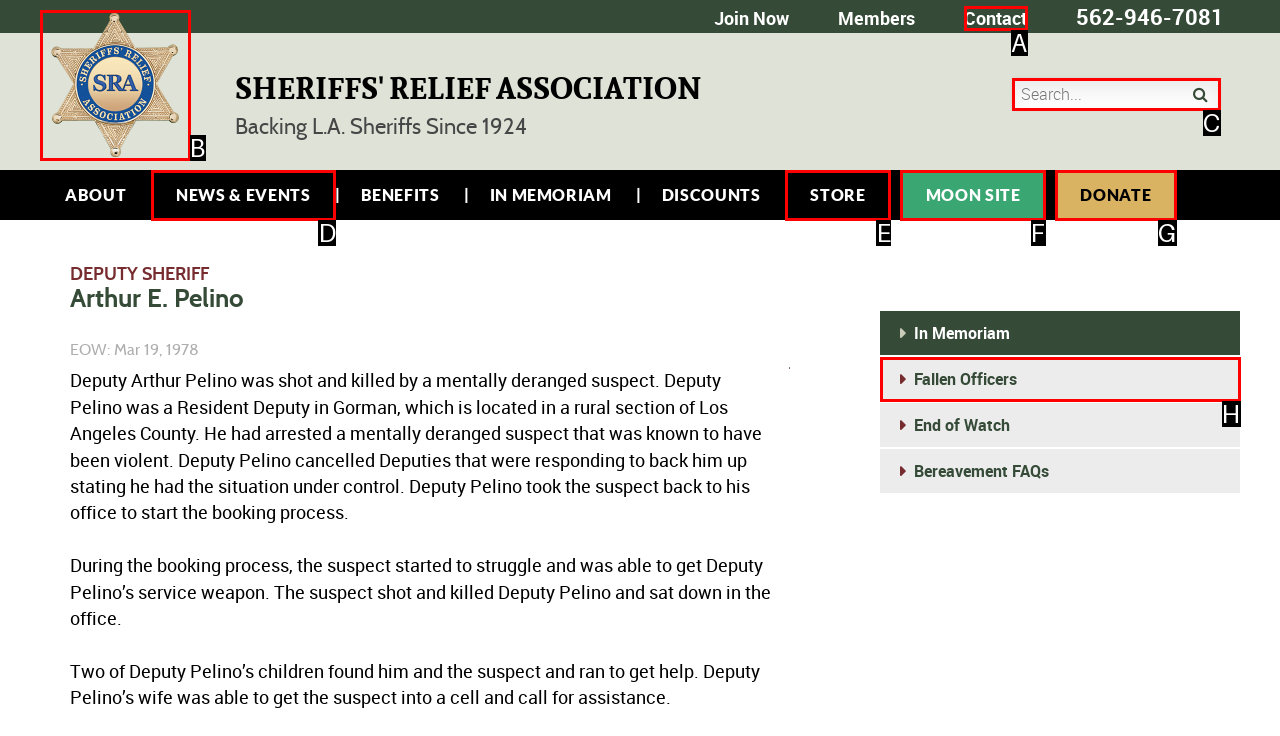Based on the given description: alt="Sheriffs' Relief Association", identify the correct option and provide the corresponding letter from the given choices directly.

B